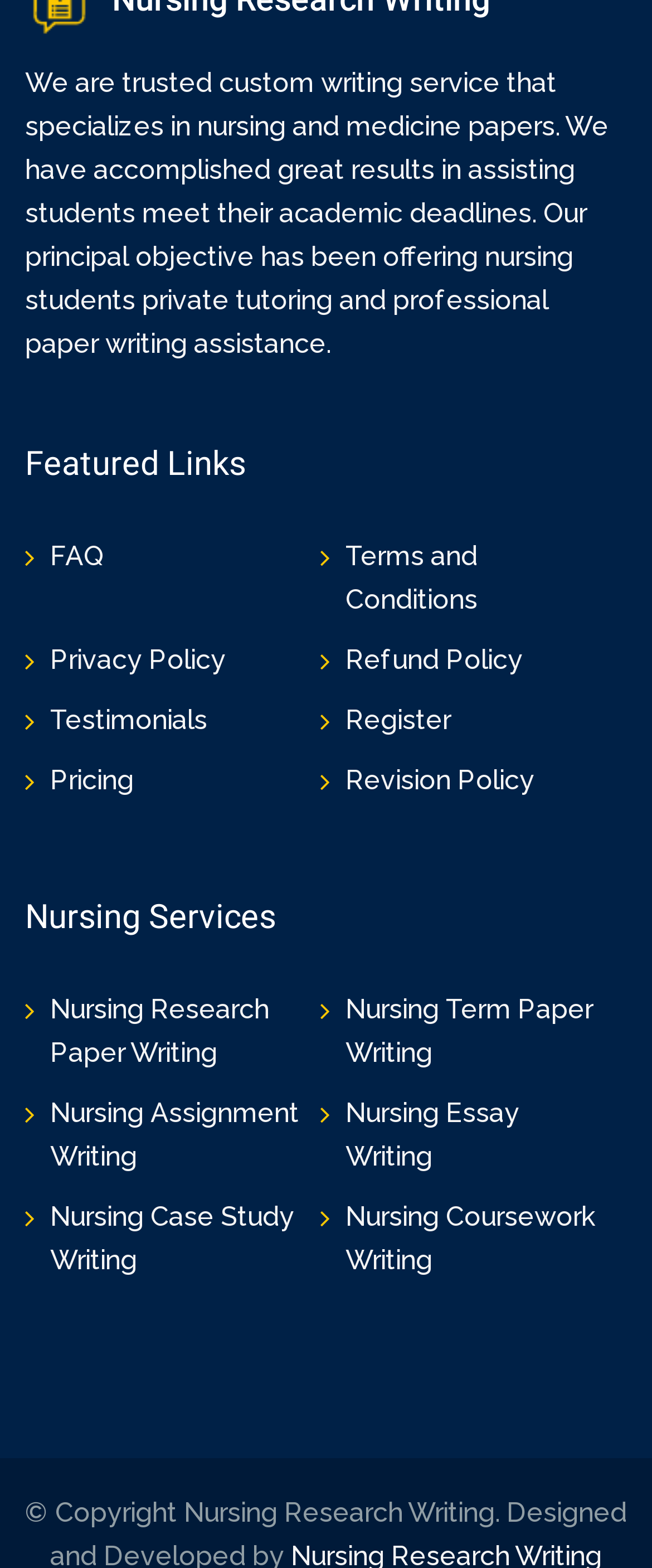Find the bounding box of the element with the following description: "Testimonials". The coordinates must be four float numbers between 0 and 1, formatted as [left, top, right, bottom].

[0.077, 0.449, 0.318, 0.469]